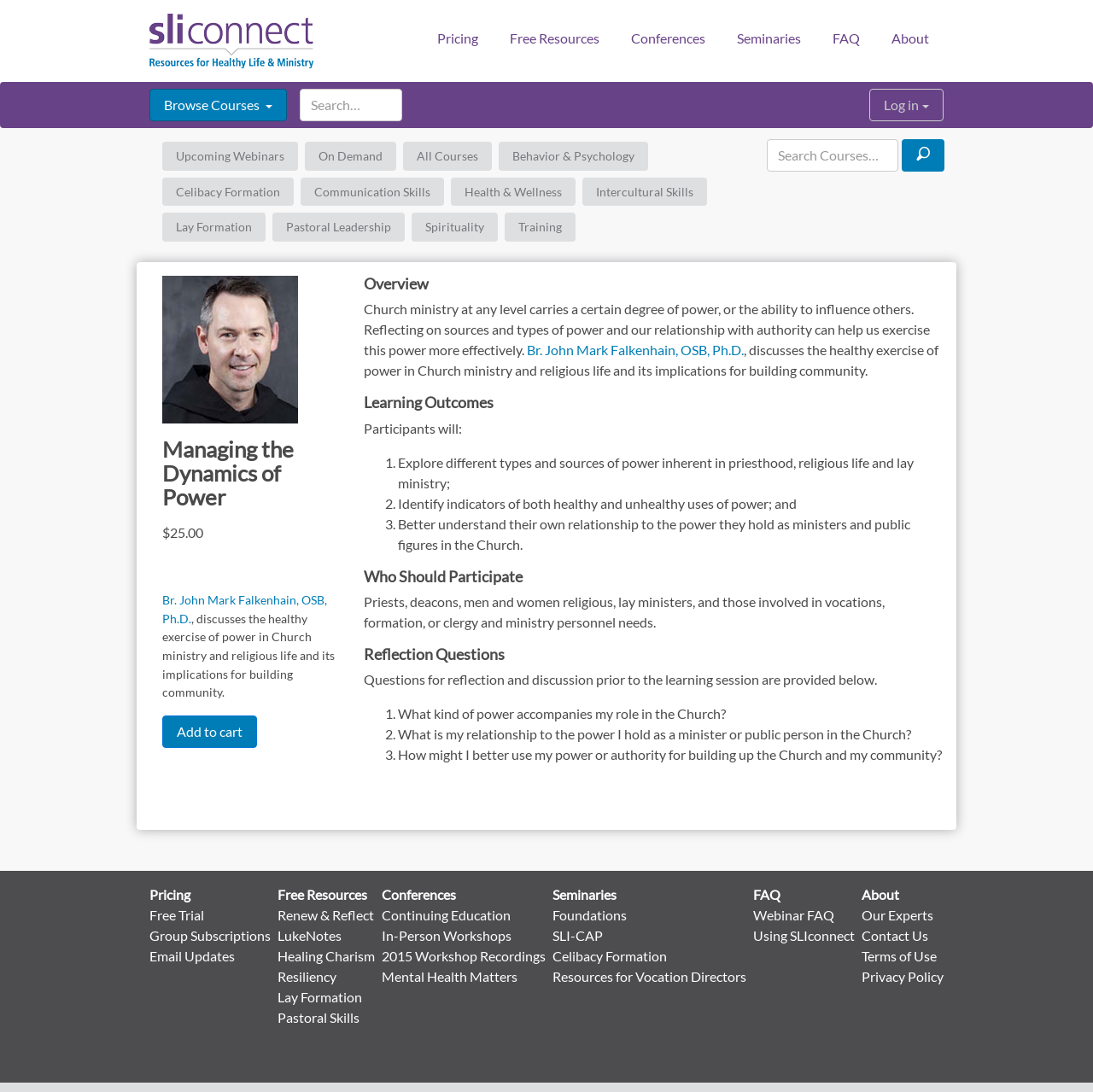What is the topic of the course?
Use the screenshot to answer the question with a single word or phrase.

Power in Church ministry